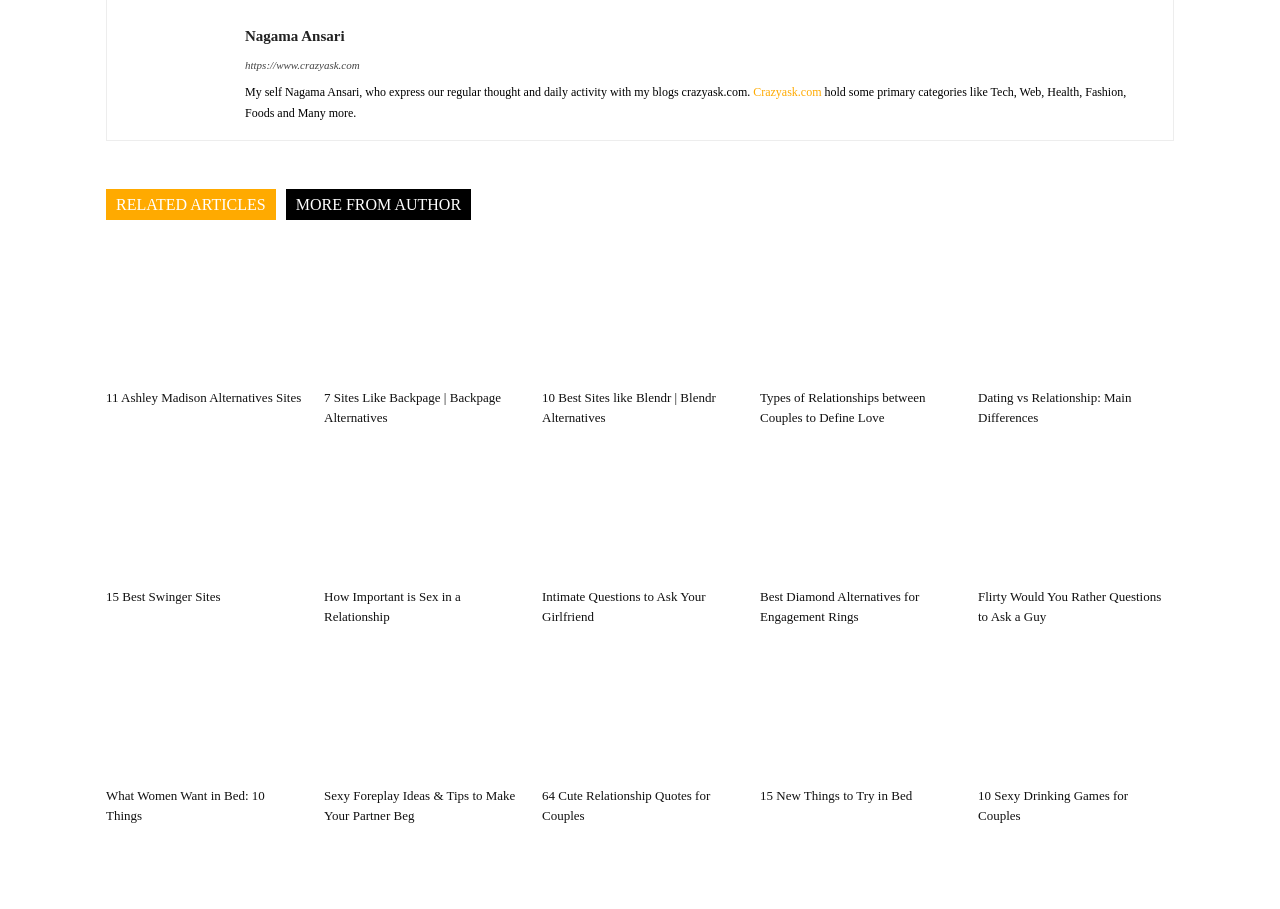Given the element description, predict the bounding box coordinates in the format (top-left x, top-left y, bottom-right x, bottom-right y). Make sure all values are between 0 and 1. Here is the element description: Crazyask.com

[0.588, 0.094, 0.642, 0.109]